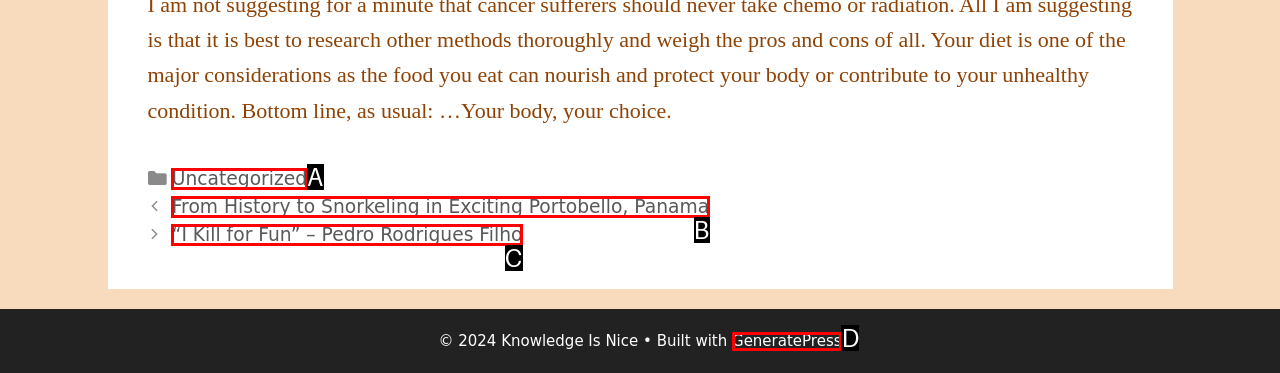Find the option that fits the given description: GeneratePress
Answer with the letter representing the correct choice directly.

D